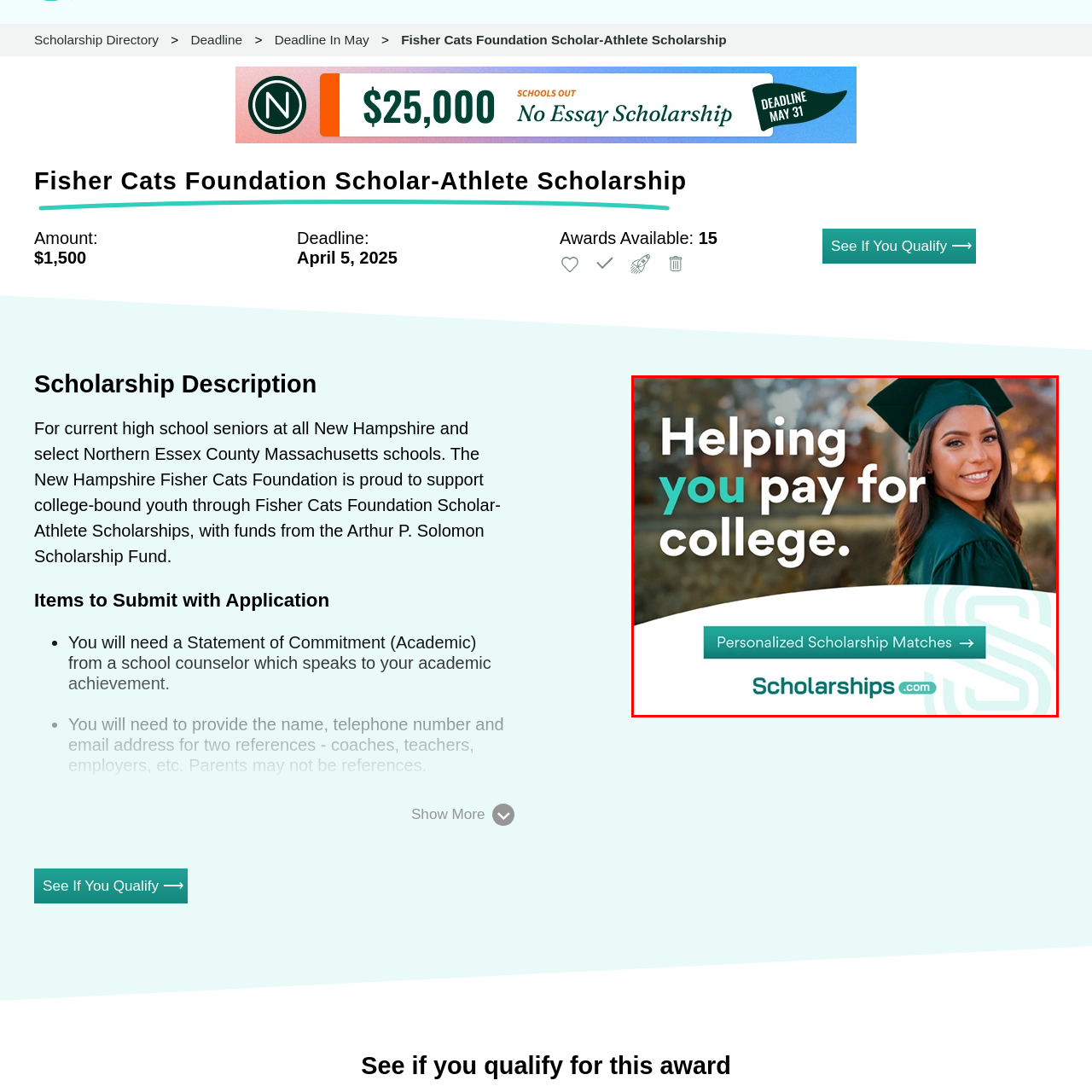What is the background of the image?
Analyze the image encased by the red bounding box and elaborate on your answer to the question.

The caption states that the background is bright and modern, emphasizing an optimistic message, which suggests that the background is visually appealing and contemporary.